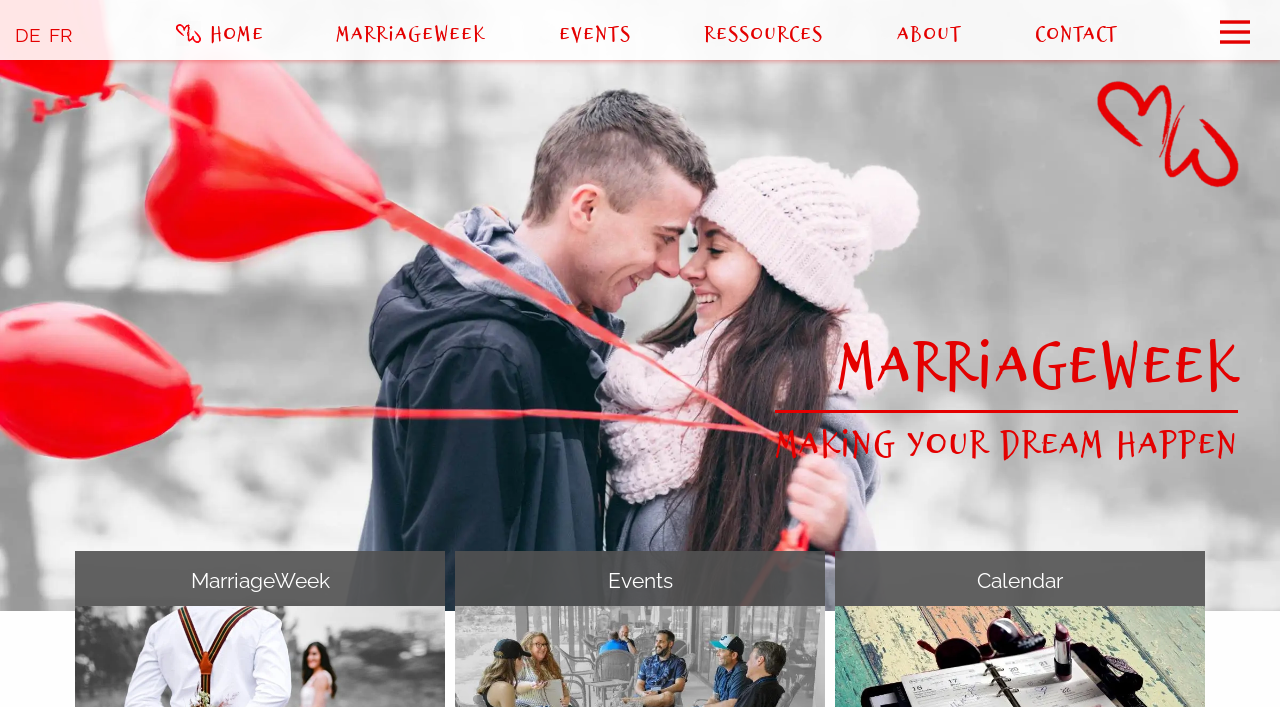Offer a thorough description of the webpage.

The webpage is about Marriage Week, an international event that brings together various entities to promote marriage. At the top left corner, there are two language options, "DE" and "FR", which are links to switch the page to German and French, respectively. Next to these options, there is a "HOME" label. 

A navigation menu is located at the top center of the page, consisting of five links: "MARRIAGEWEEK", "EVENTS", "RESSOURCES", "ABOUT", and "CONTACT". Each of these links has a dropdown menu. 

Below the navigation menu, there is a large heading "MARRIAGEWEEK" spanning across the page. Underneath this heading, there is a horizontal separator line. 

The main content of the page is headed by "MAKING YOUR DREAM HAPPEN", which is a large heading that occupies the top half of the page. 

At the bottom of the page, there are three columns of headings. The left column has a heading "MarriageWeek", the center column has a heading "Events", and the right column has a heading "Calendar". 

There is also an image or icon located at the bottom right corner of the page, but its content is not specified.